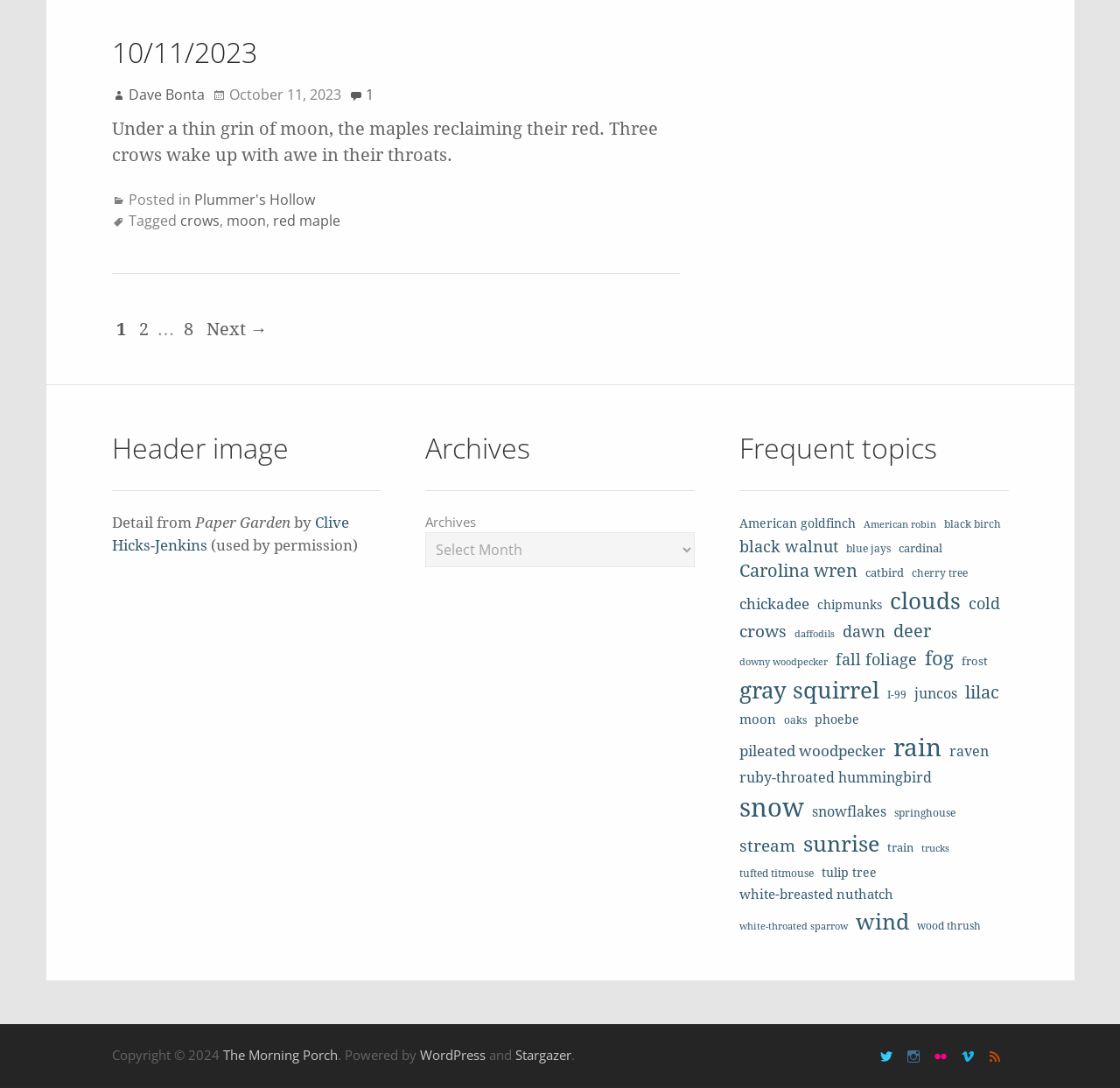Specify the bounding box coordinates (top-left x, top-left y, bottom-right x, bottom-right y) of the UI element in the screenshot that matches this description: WordPress

[0.375, 0.961, 0.433, 0.978]